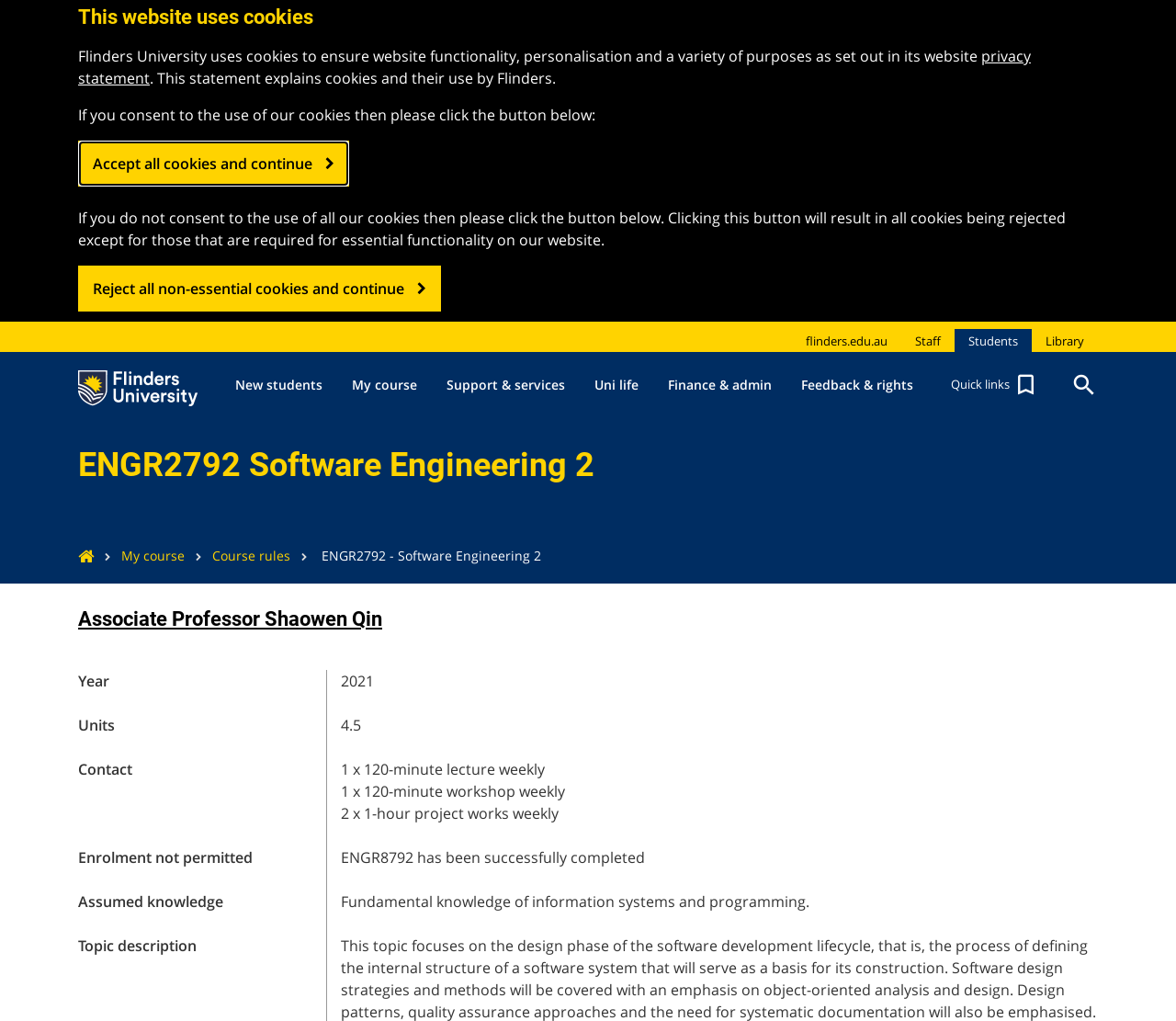How many units is this course worth?
Can you give a detailed and elaborate answer to the question?

I found the answer by looking at the static text element with the text '4.5' which is located next to the 'Units' label.